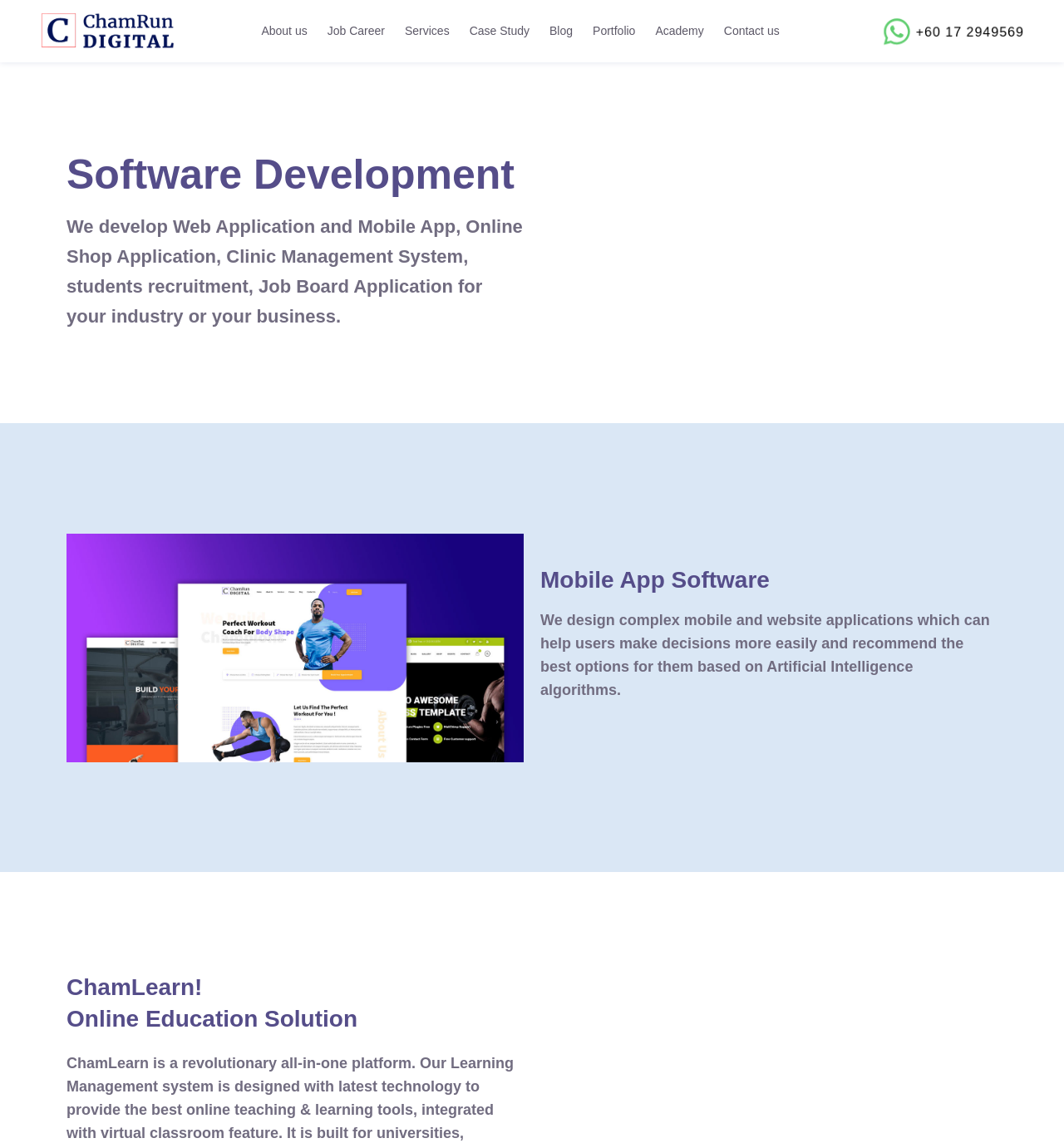Determine the bounding box coordinates of the target area to click to execute the following instruction: "Learn more about Software Development."

[0.062, 0.134, 0.492, 0.17]